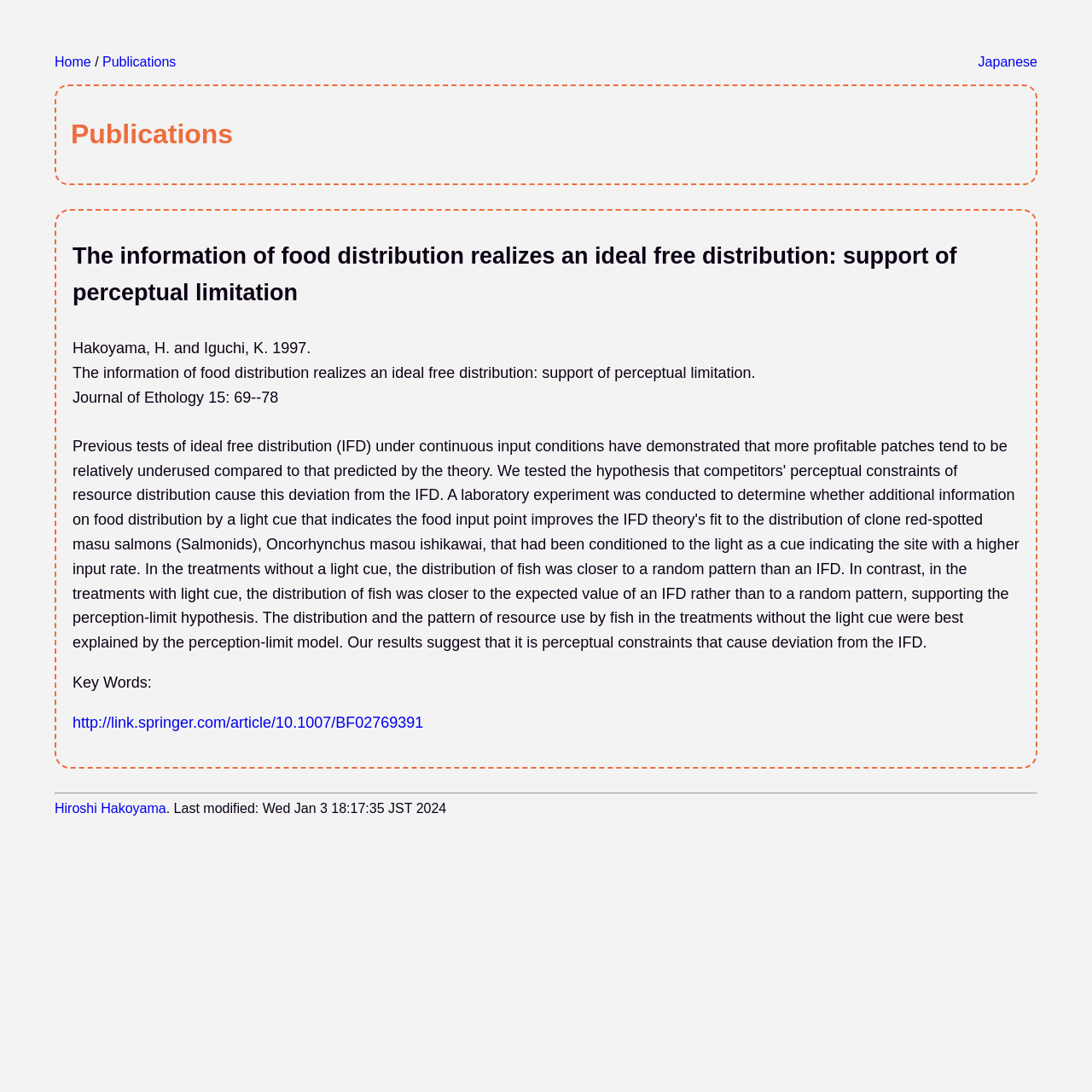Provide a single word or phrase answer to the question: 
What is the publication year?

1997